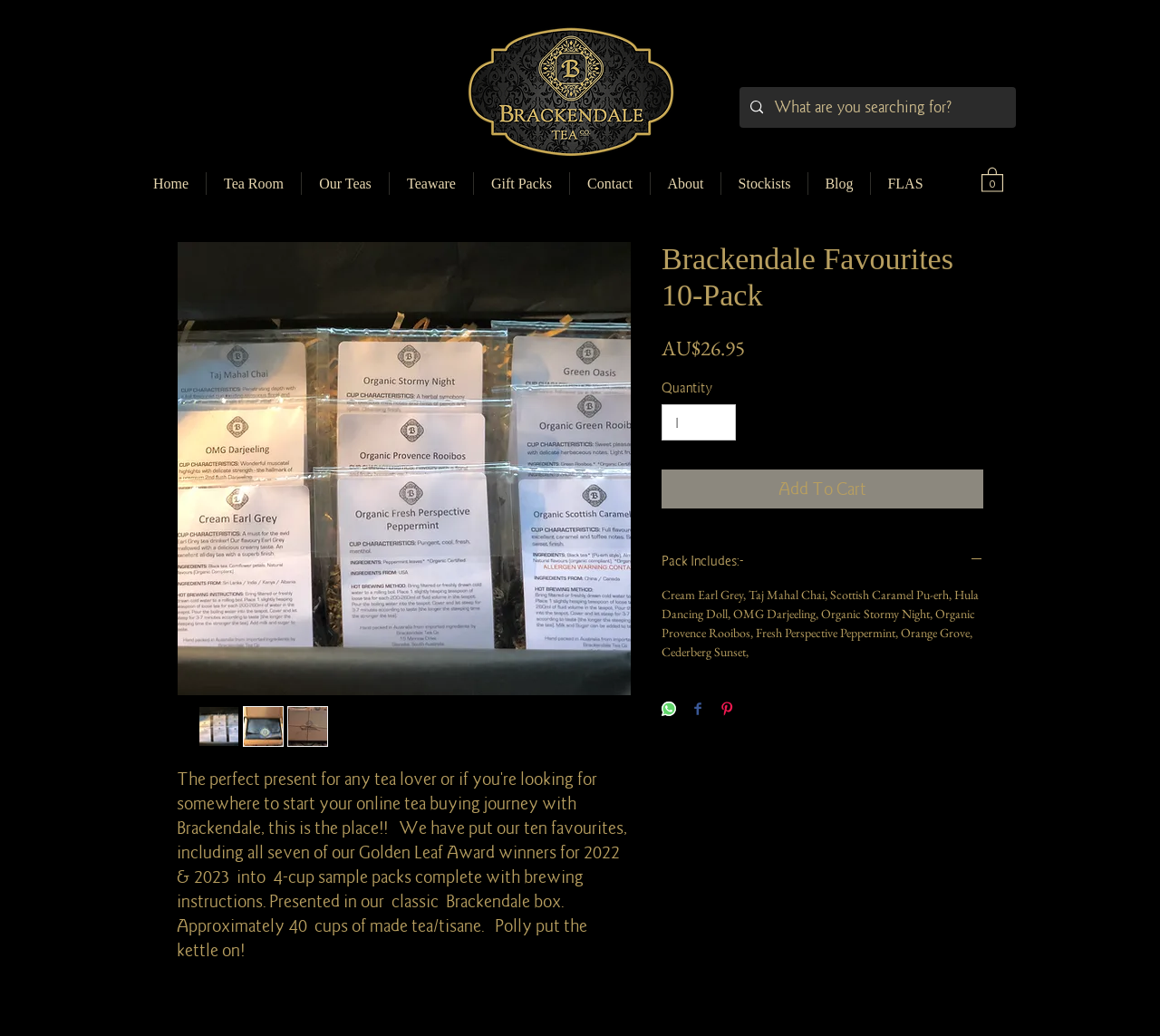Can you show the bounding box coordinates of the region to click on to complete the task described in the instruction: "View the tea room"?

[0.178, 0.166, 0.259, 0.188]